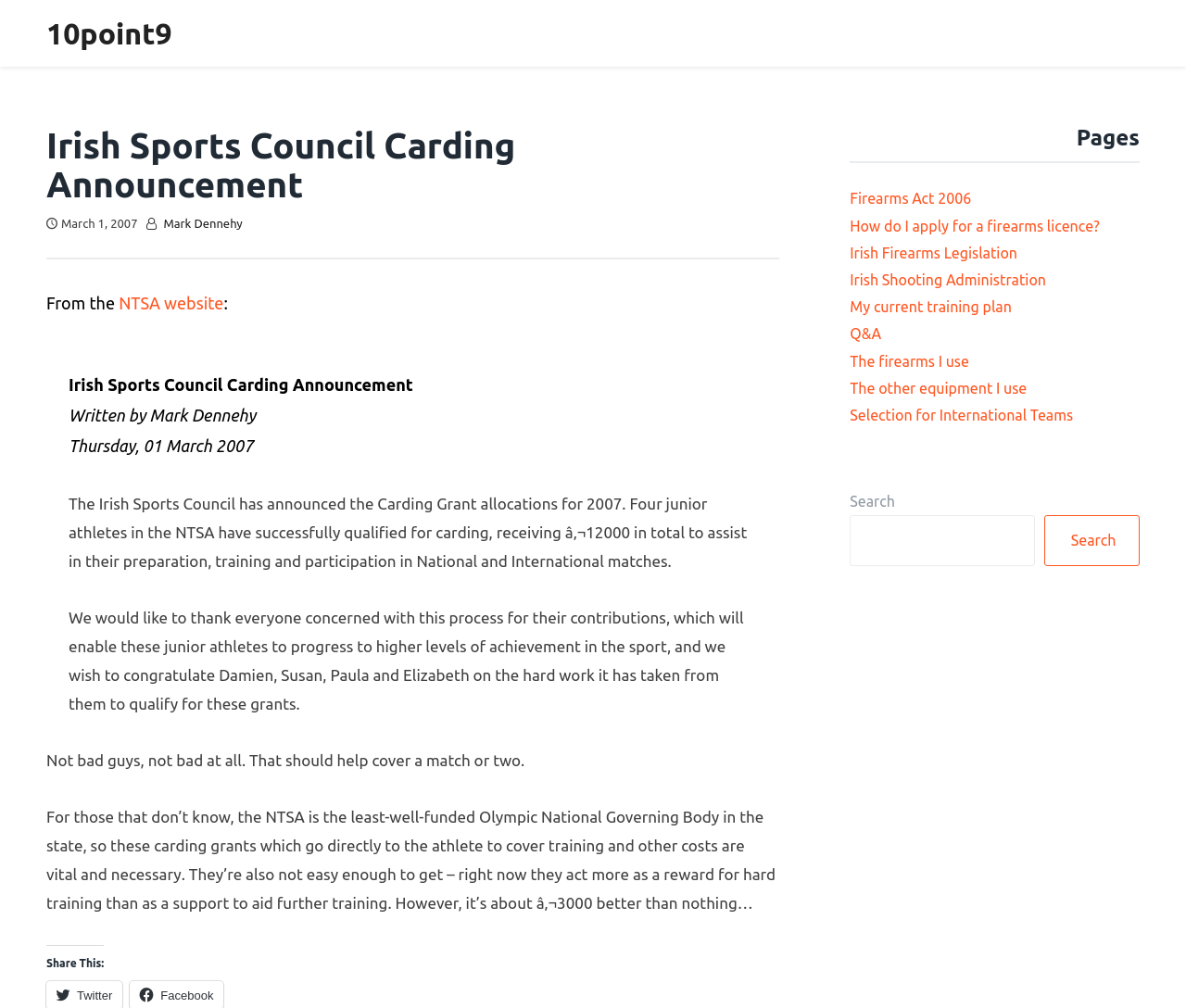Please give a one-word or short phrase response to the following question: 
What is the amount of money each athlete received?

€3000